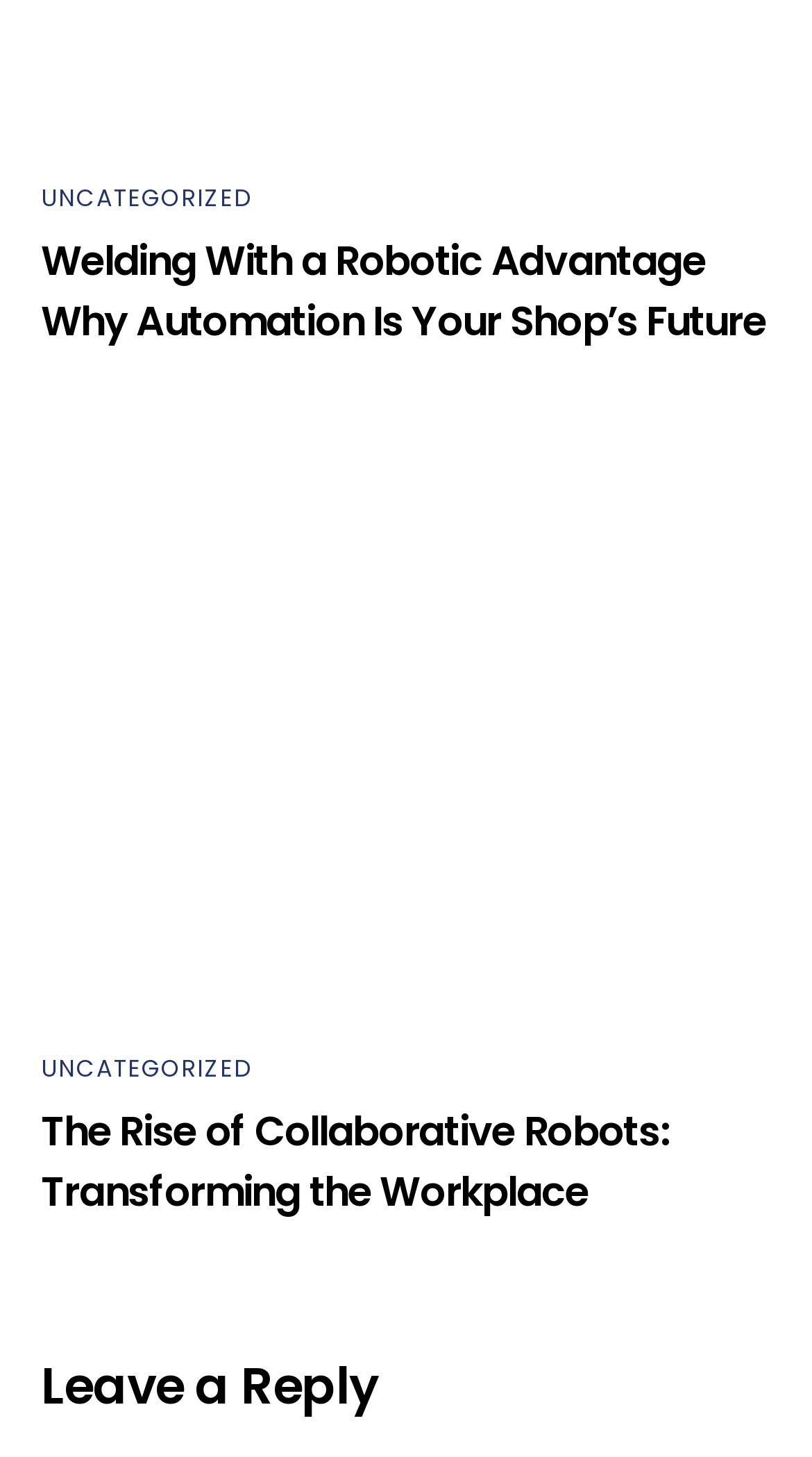Please answer the following question using a single word or phrase: 
How many images are in the first article?

1